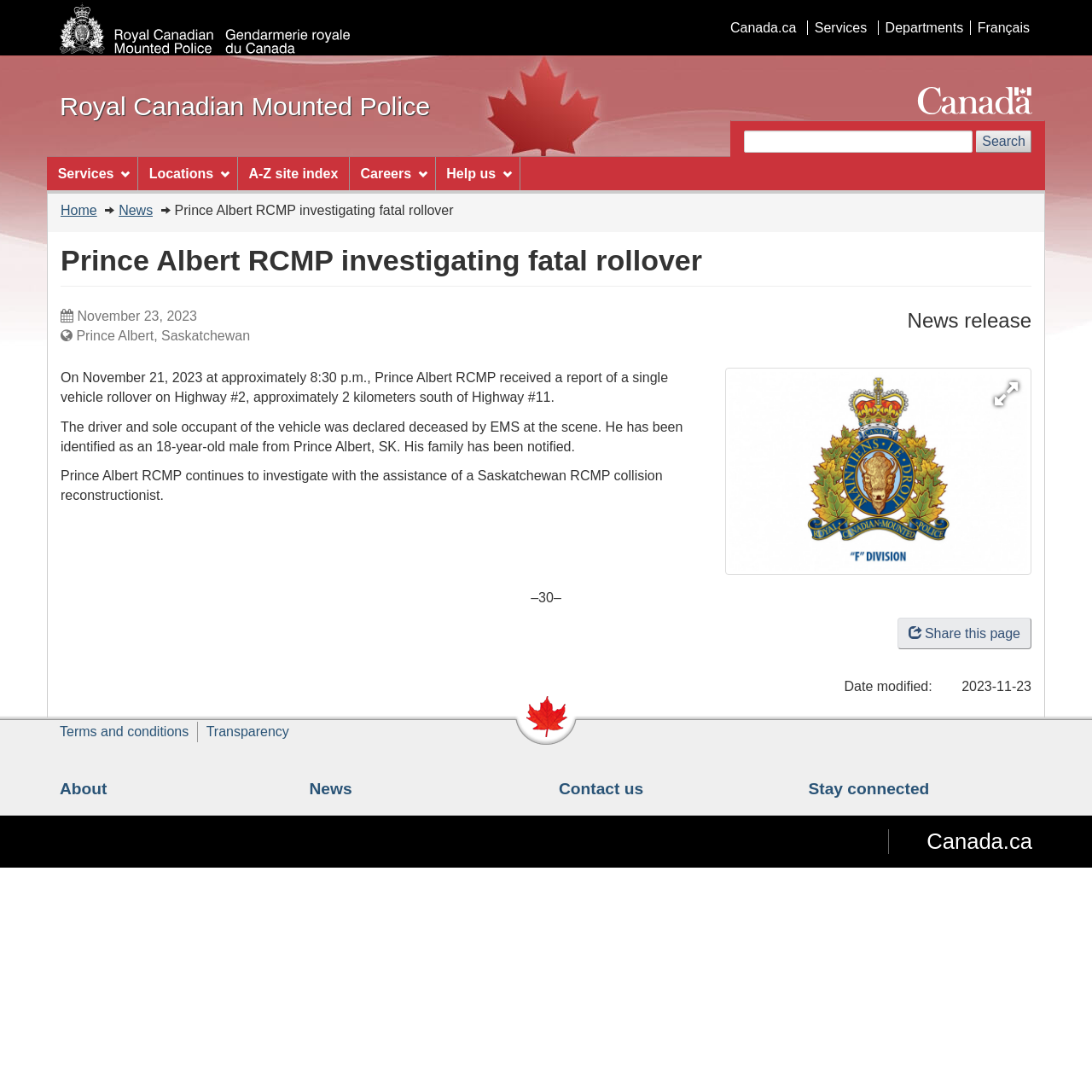Extract the main heading text from the webpage.

Prince Albert RCMP investigating fatal rollover